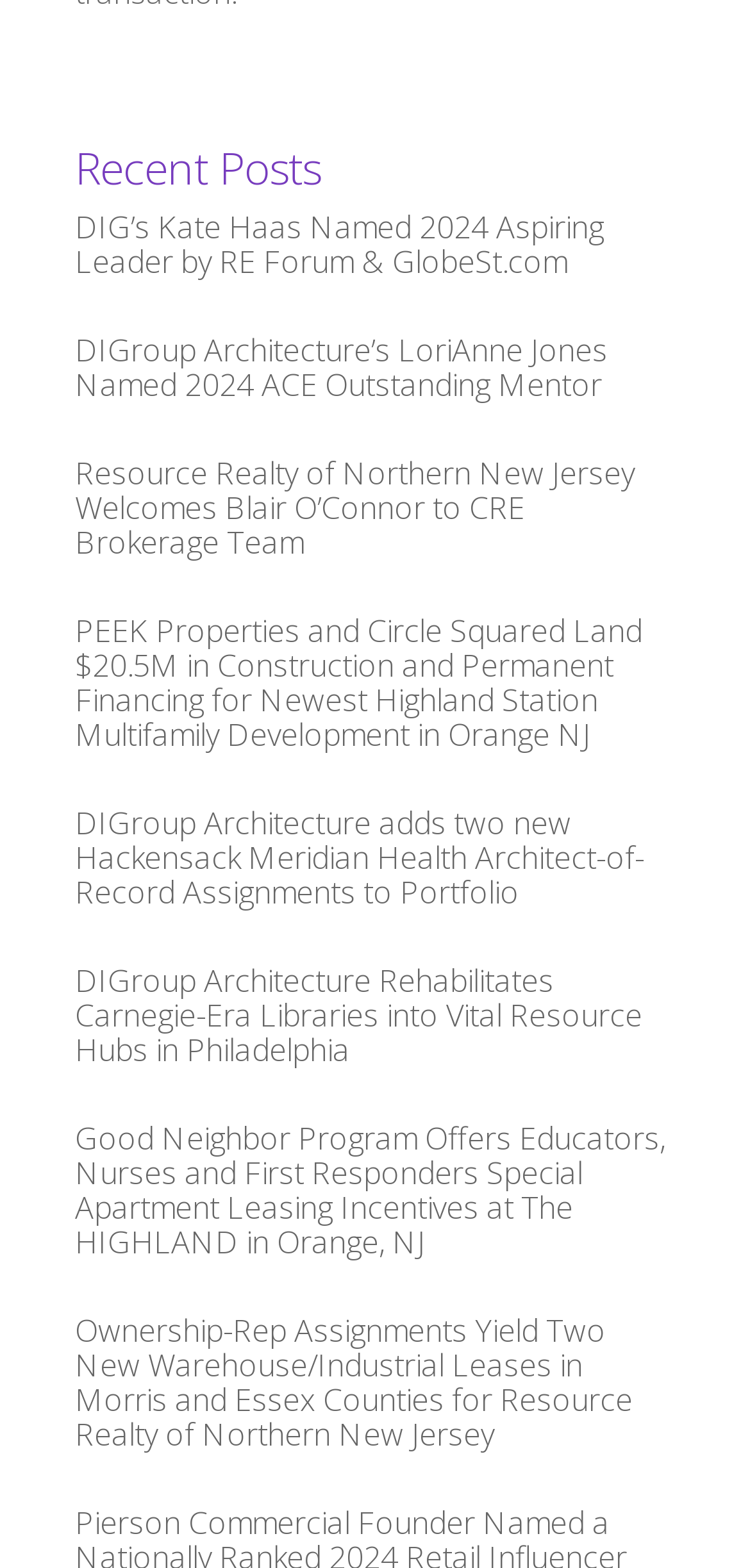Pinpoint the bounding box coordinates of the element to be clicked to execute the instruction: "explore PEEK Properties and Circle Squared landing $20.5M in construction and permanent financing".

[0.1, 0.389, 0.856, 0.482]